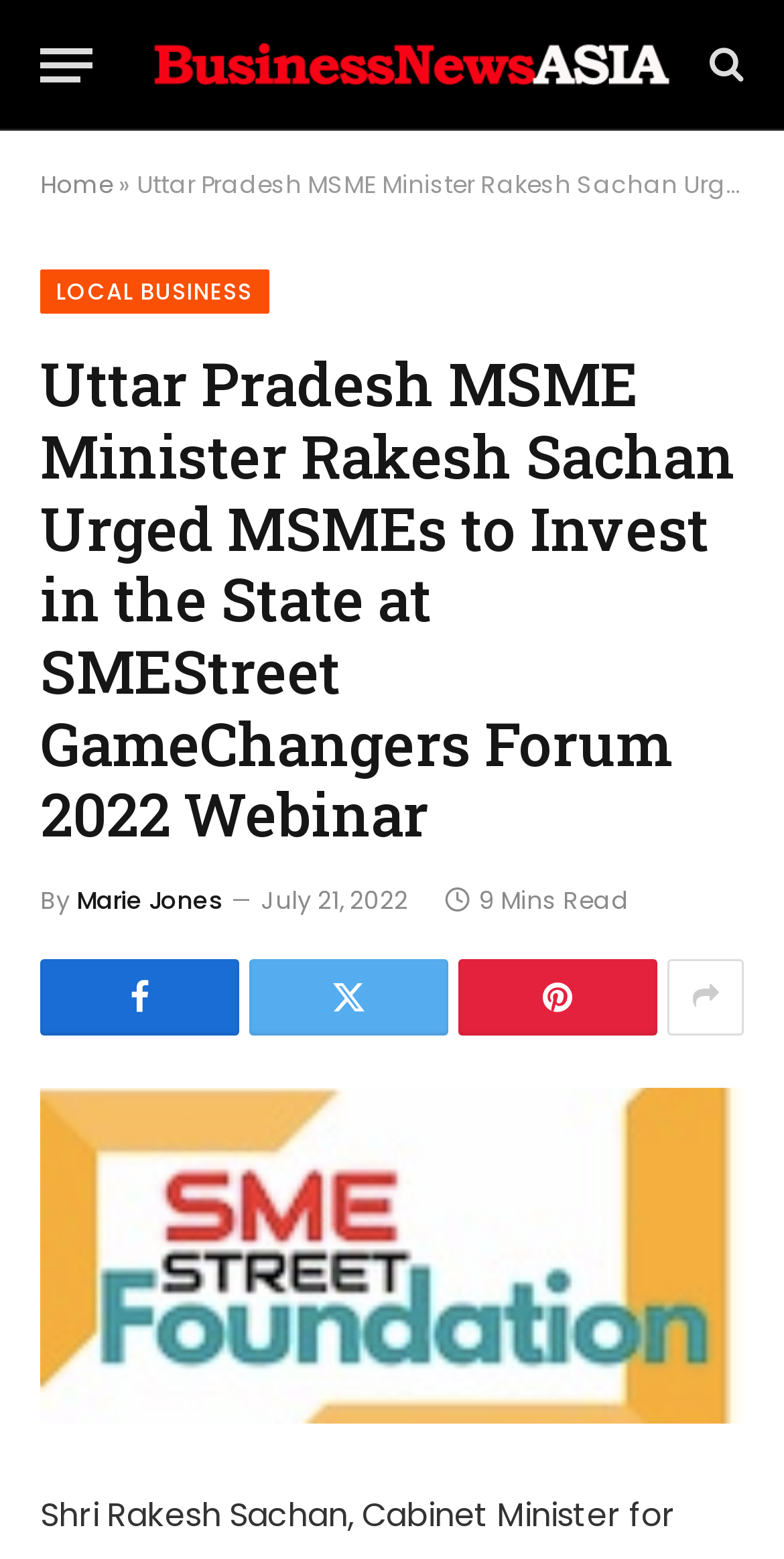What is the type of the website?
By examining the image, provide a one-word or phrase answer.

Business News